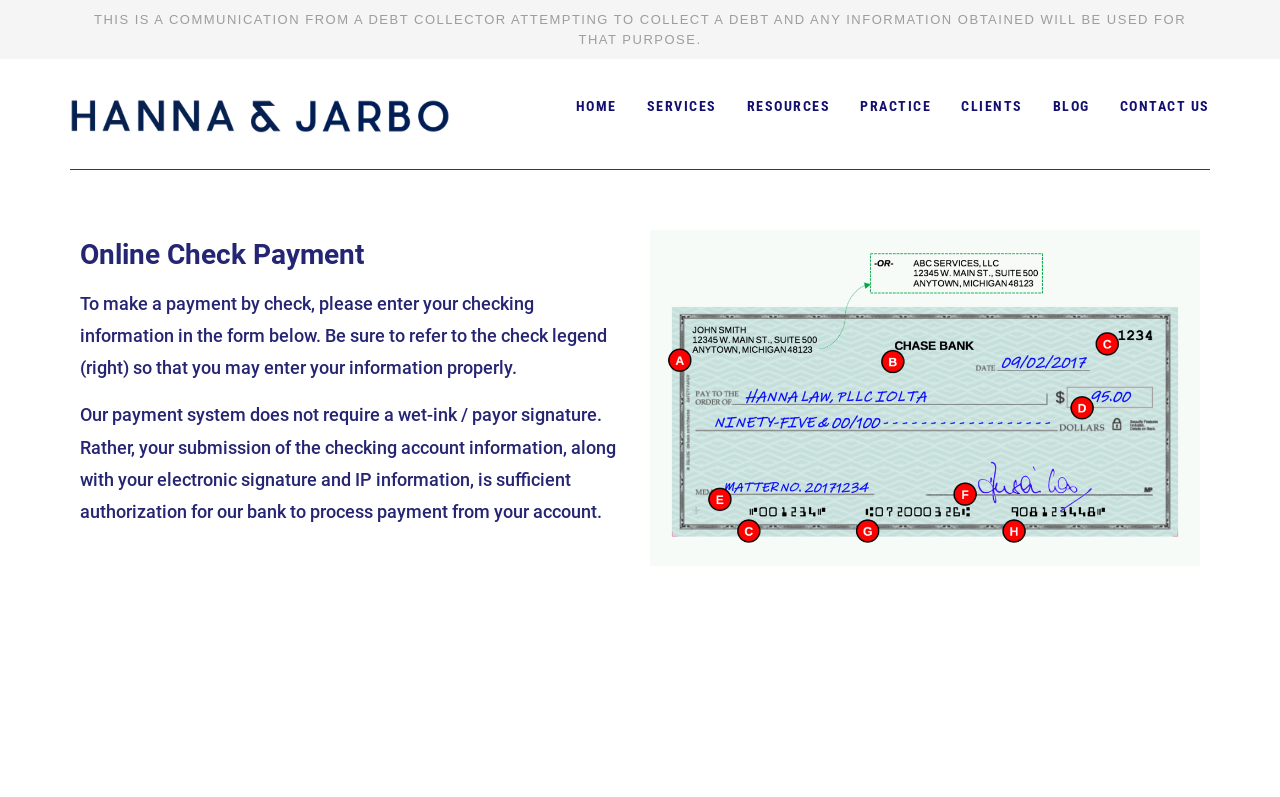What type of communication is this?
Please elaborate on the answer to the question with detailed information.

The heading on the webpage states that 'THIS IS A COMMUNICATION FROM A DEBT COLLECTOR ATTEMPTING TO COLLECT A DEBT AND ANY INFORMATION OBTAINED WILL BE USED FOR THAT PURPOSE.' This indicates that the purpose of the communication is to collect a debt.